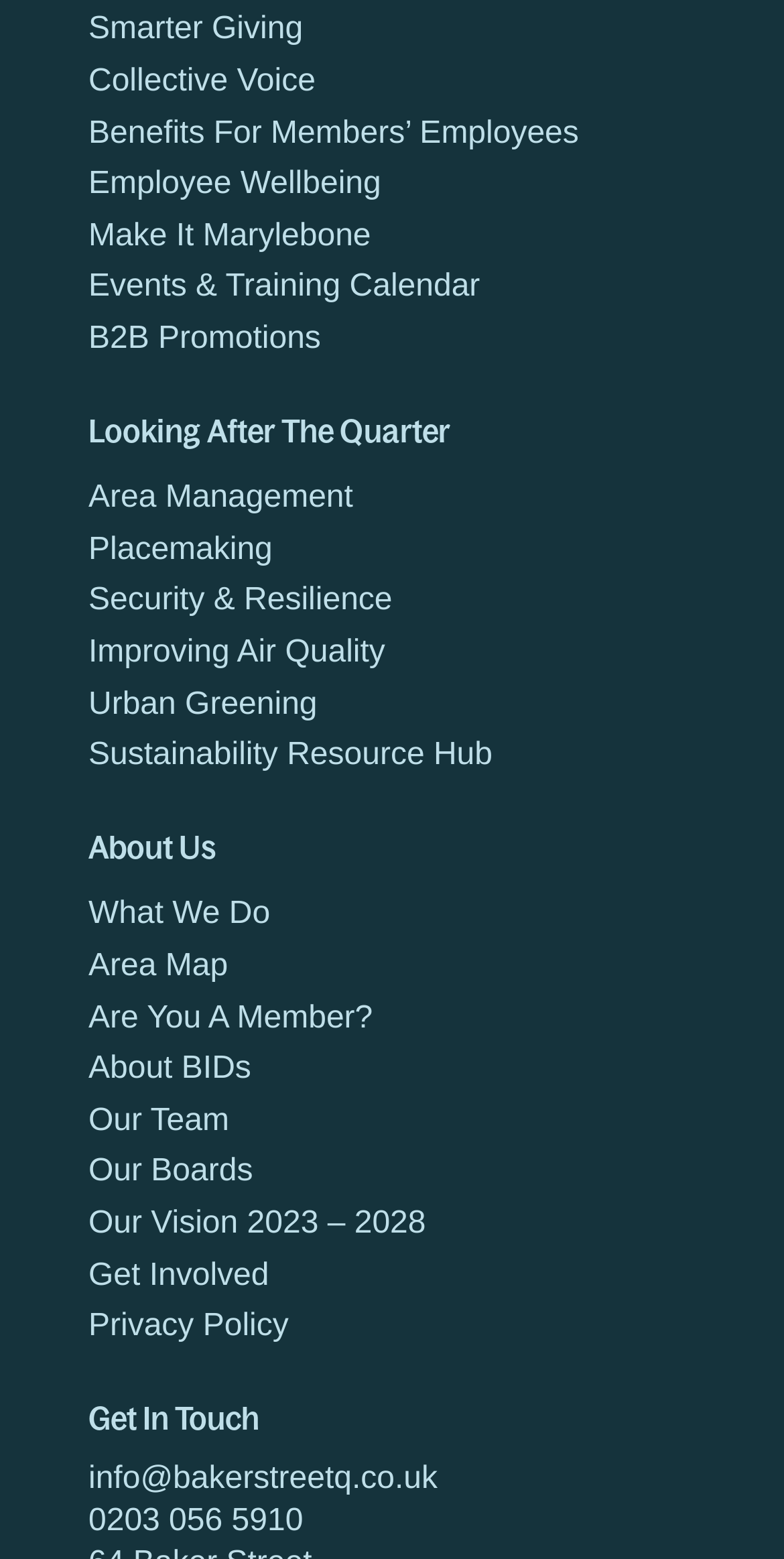Could you provide the bounding box coordinates for the portion of the screen to click to complete this instruction: "Get in touch via email"?

[0.113, 0.938, 0.558, 0.96]